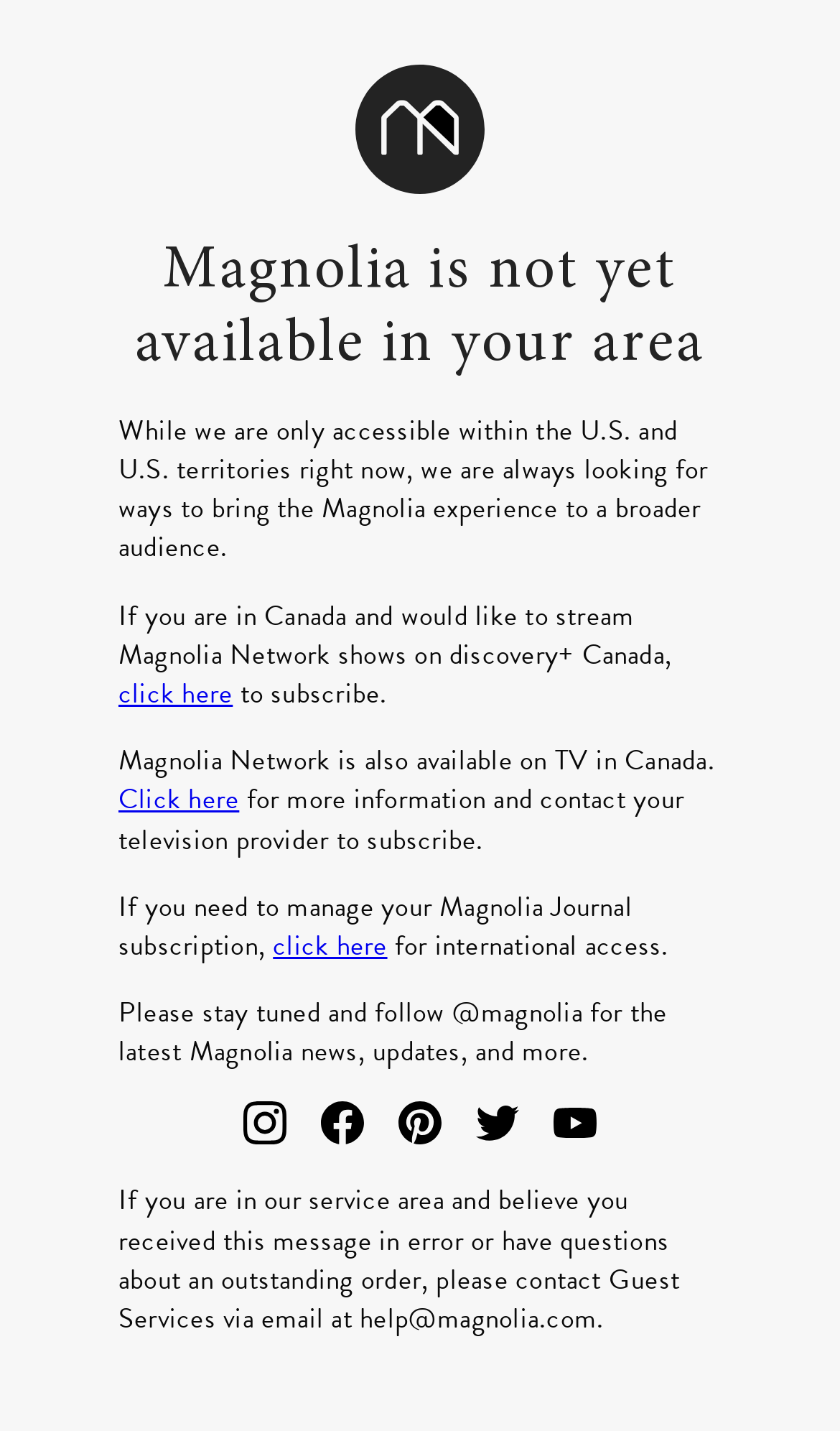Analyze the image and provide a detailed answer to the question: What is Magnolia not available in?

The webpage states 'Magnolia is not yet available in your area' which implies that Magnolia is not accessible in the user's current location.